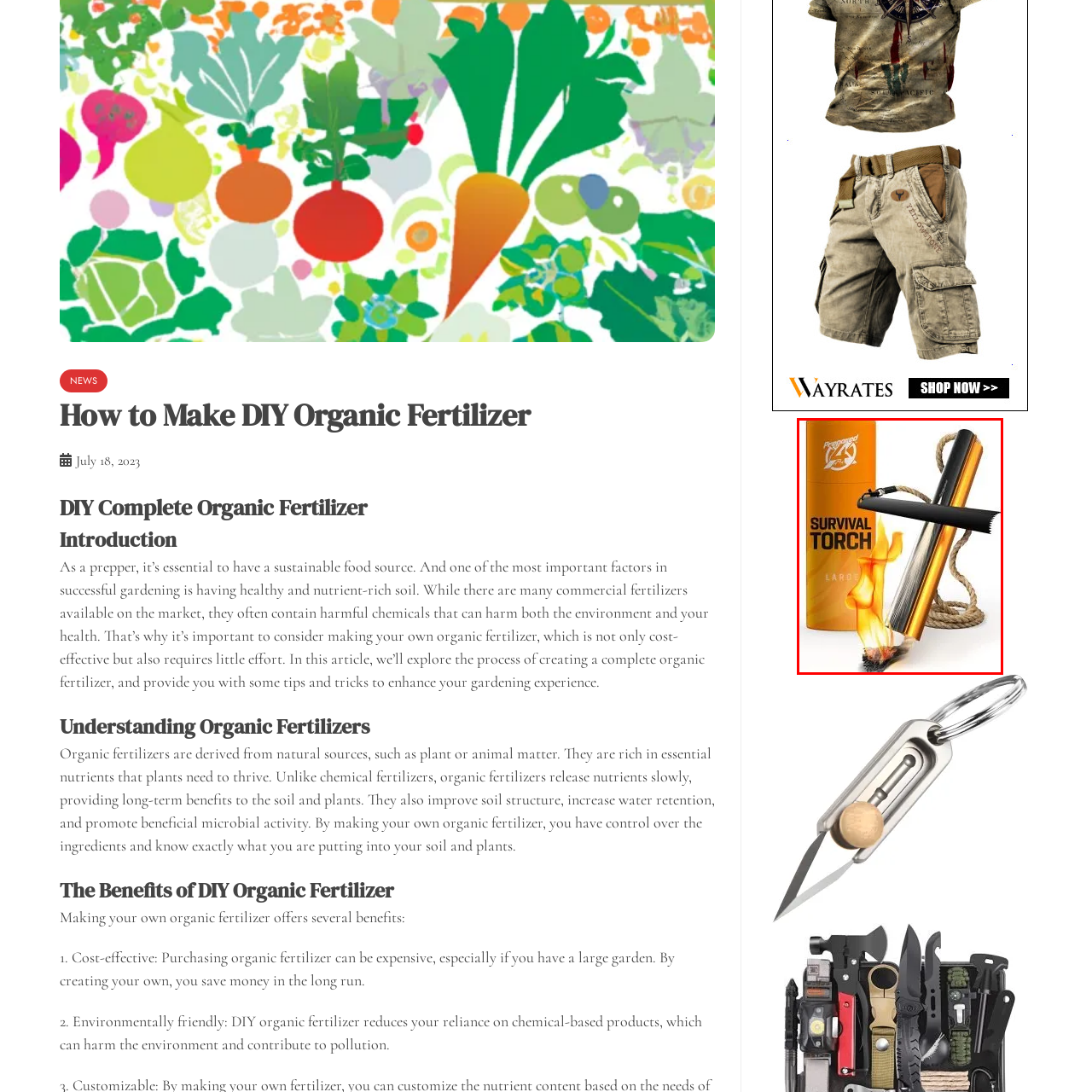Please examine the image highlighted by the red boundary and provide a comprehensive response to the following question based on the visual content: 
What is the brand name of the product?

The brand name of the product is 'Prepared', which is prominently featured in the packaging design, suggesting that the product is of high quality and reliable for outdoor challenges.